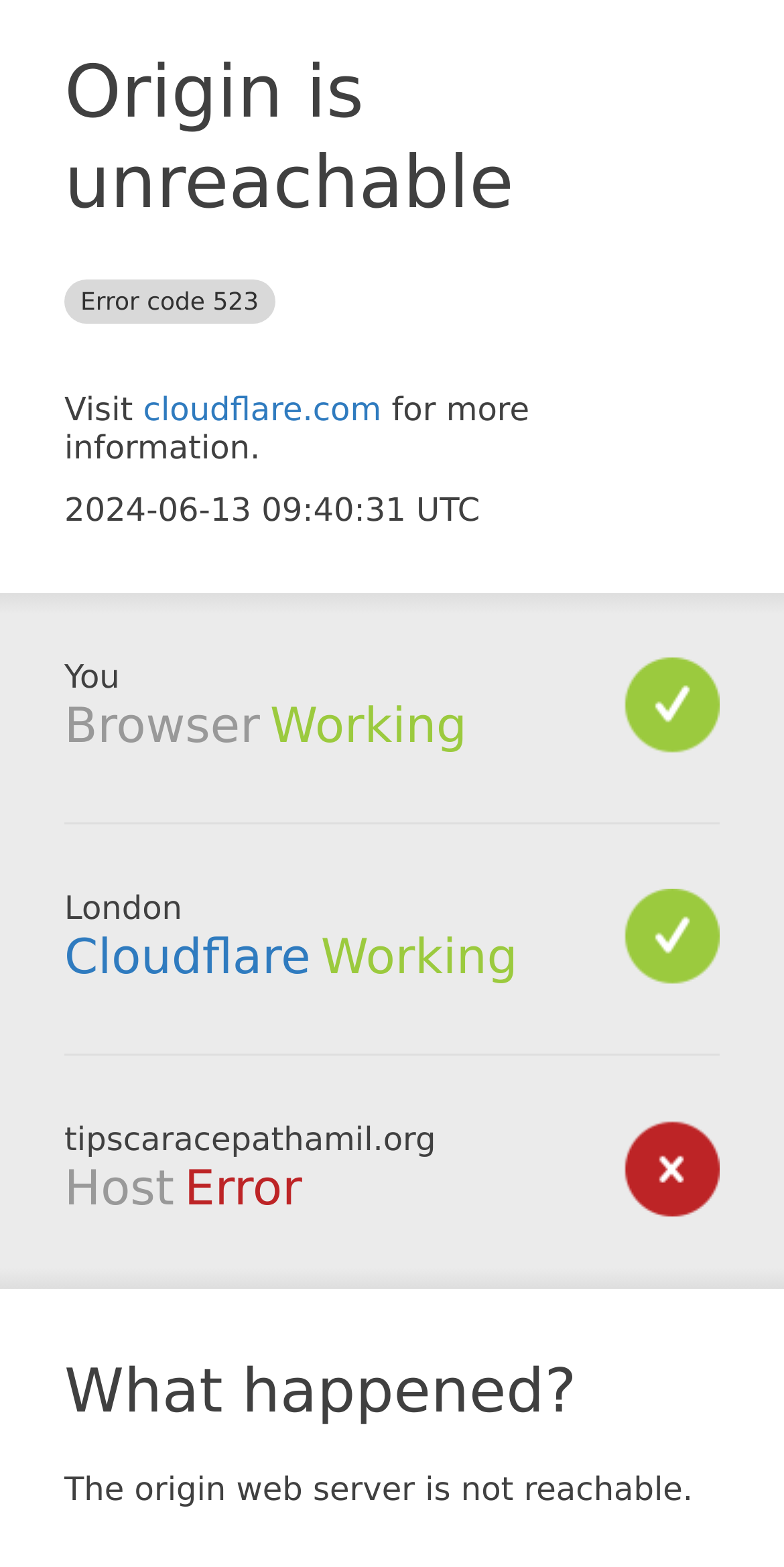Illustrate the webpage thoroughly, mentioning all important details.

The webpage appears to be an error page, displaying an "Origin is unreachable" error message. At the top, there is a heading with the error code 523. Below this heading, there is a link to "cloudflare.com" with a brief description "Visit for more information." The current date and time, "2024-06-13 09:40:31 UTC", is displayed below this link.

On the left side of the page, there are several sections with headings, including "Browser", "Cloudflare", and "Host". The "Browser" section has a static text "Working" next to it. The "Cloudflare" section has a link to "Cloudflare" and another static text "Working". The "Host" section has a static text "Error" next to it.

At the bottom of the page, there is a heading "What happened?" followed by a descriptive text "The origin web server is not reachable." The webpage also displays the domain name "tipscaracepathamil.org" in the middle section.